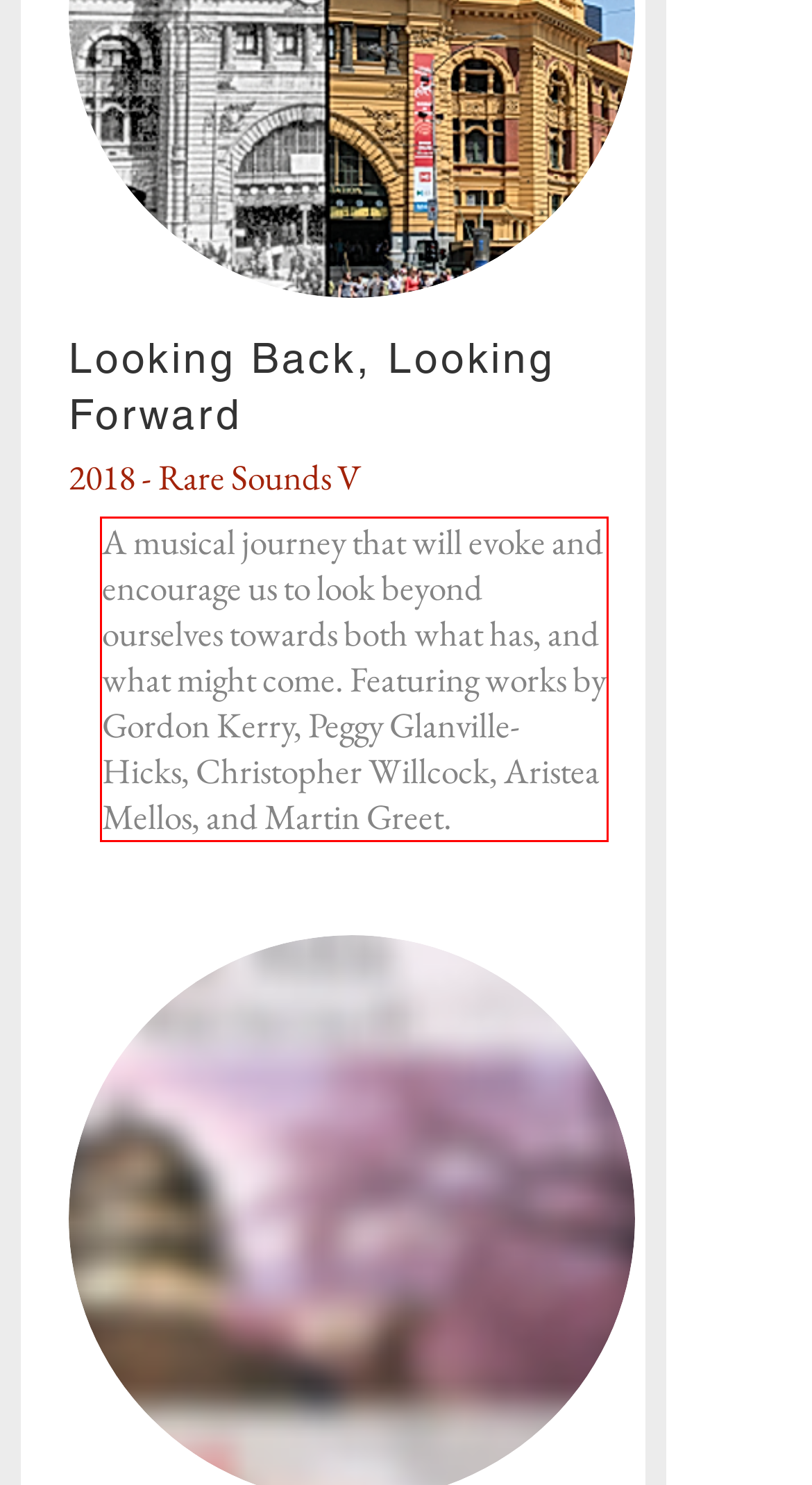Examine the screenshot of the webpage, locate the red bounding box, and perform OCR to extract the text contained within it.

A musical journey that will evoke and encourage us to look beyond ourselves towards both what has, and what might come. Featuring works by Gordon Kerry, Peggy Glanville-Hicks, Christopher Willcock, Aristea Mellos, and Martin Greet.